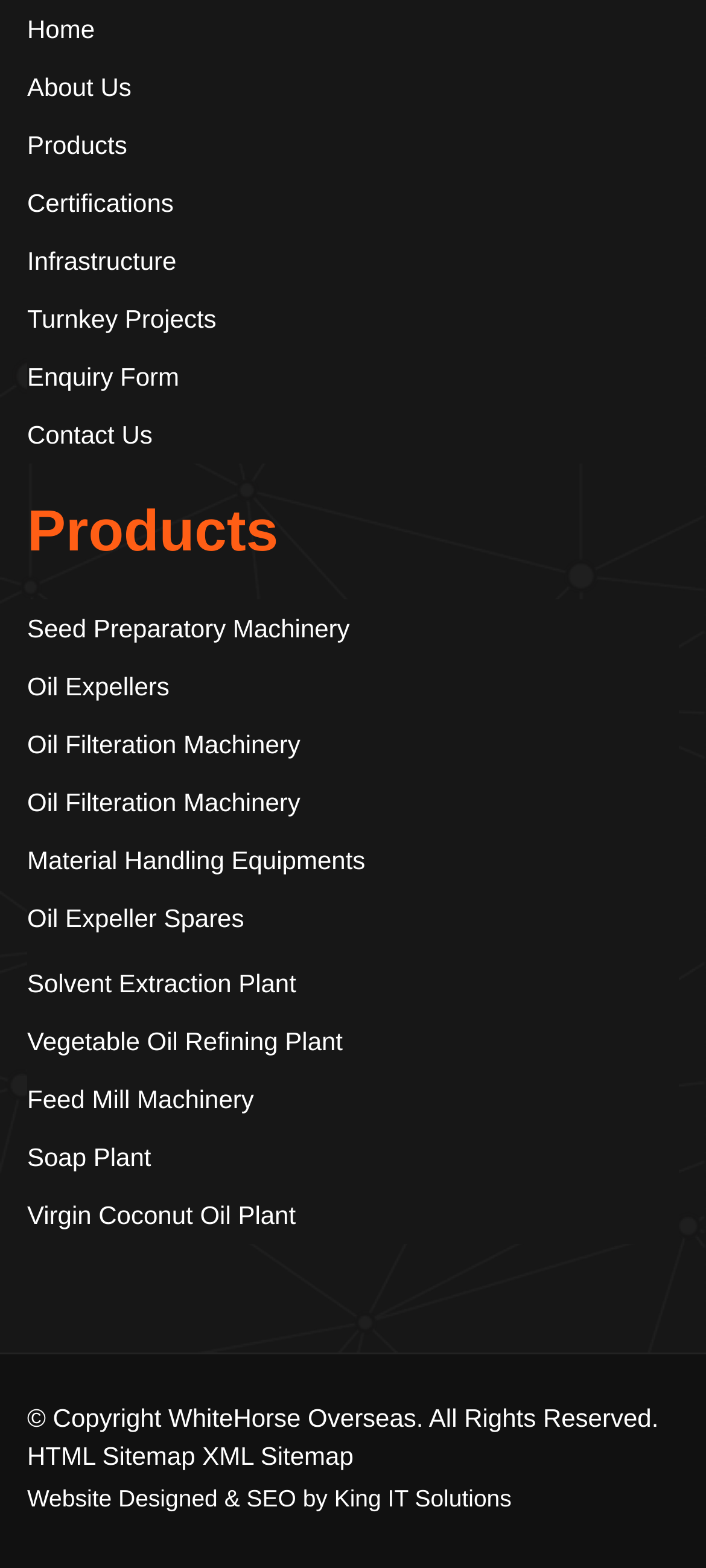Given the element description: "Material Handling Equipments", predict the bounding box coordinates of this UI element. The coordinates must be four float numbers between 0 and 1, given as [left, top, right, bottom].

[0.038, 0.532, 0.962, 0.565]